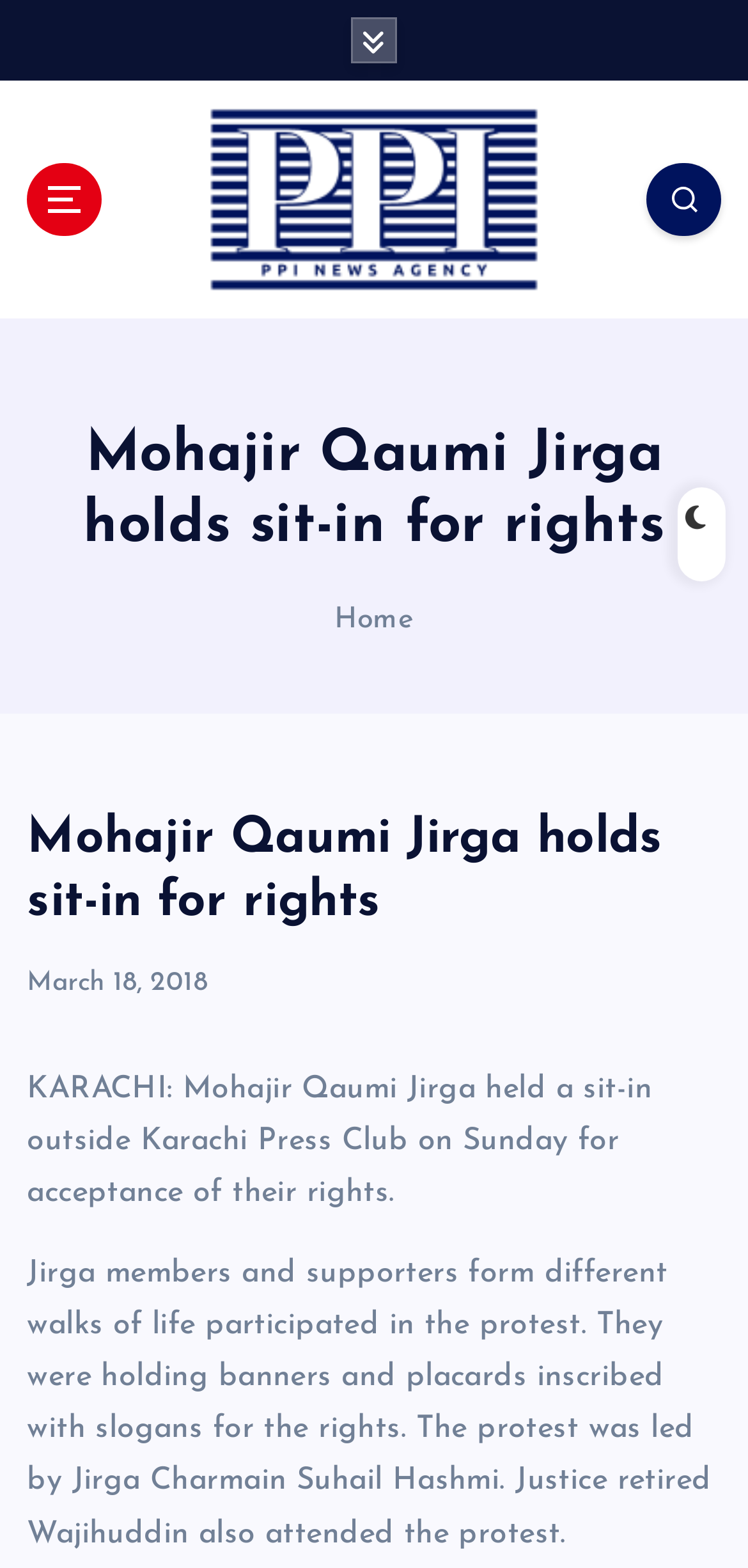What is the name of the news agency?
Provide a detailed answer to the question using information from the image.

I found the answer by looking at the link element with the text 'PPI News Agency' and an image with the same text, which suggests that it is the name of the news agency.